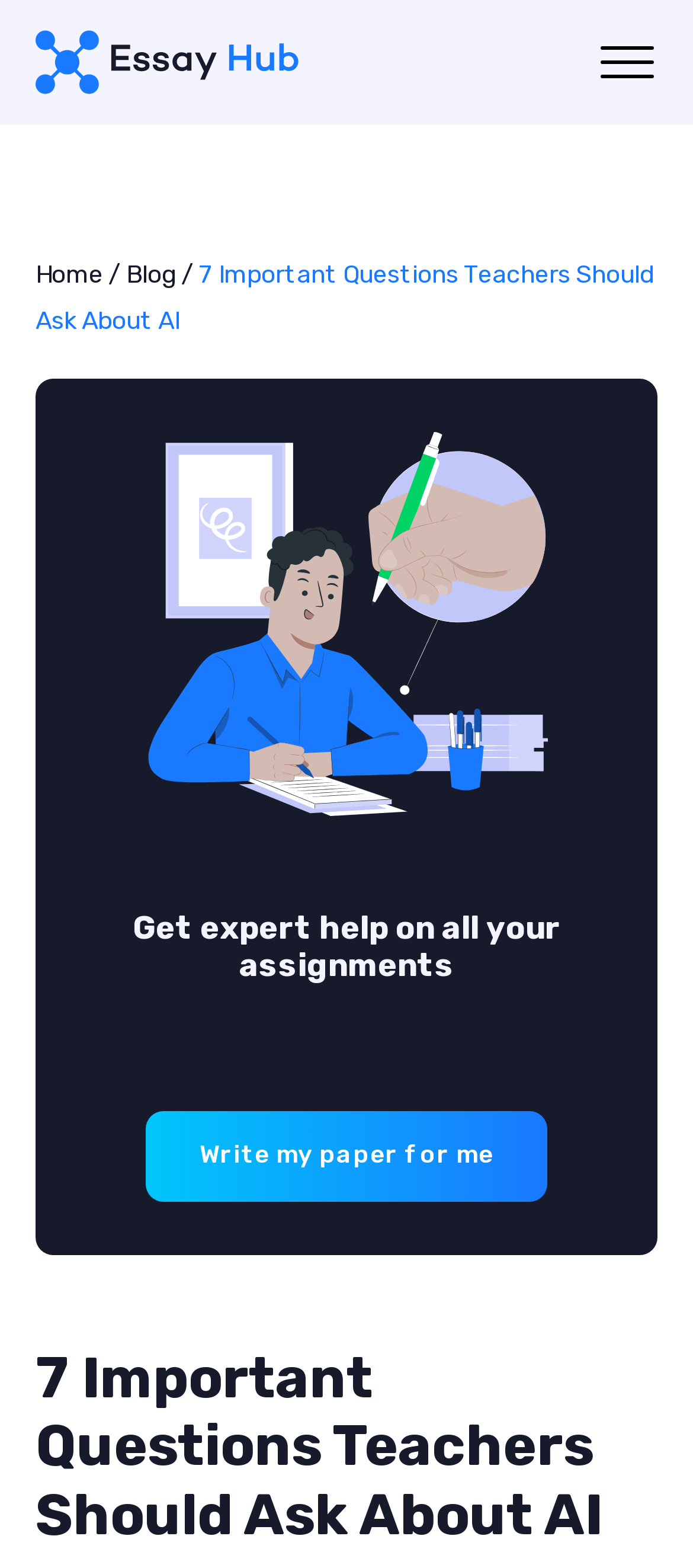Please determine the bounding box coordinates, formatted as (top-left x, top-left y, bottom-right x, bottom-right y), with all values as floating point numbers between 0 and 1. Identify the bounding box of the region described as: Write my paper for me

[0.211, 0.709, 0.789, 0.766]